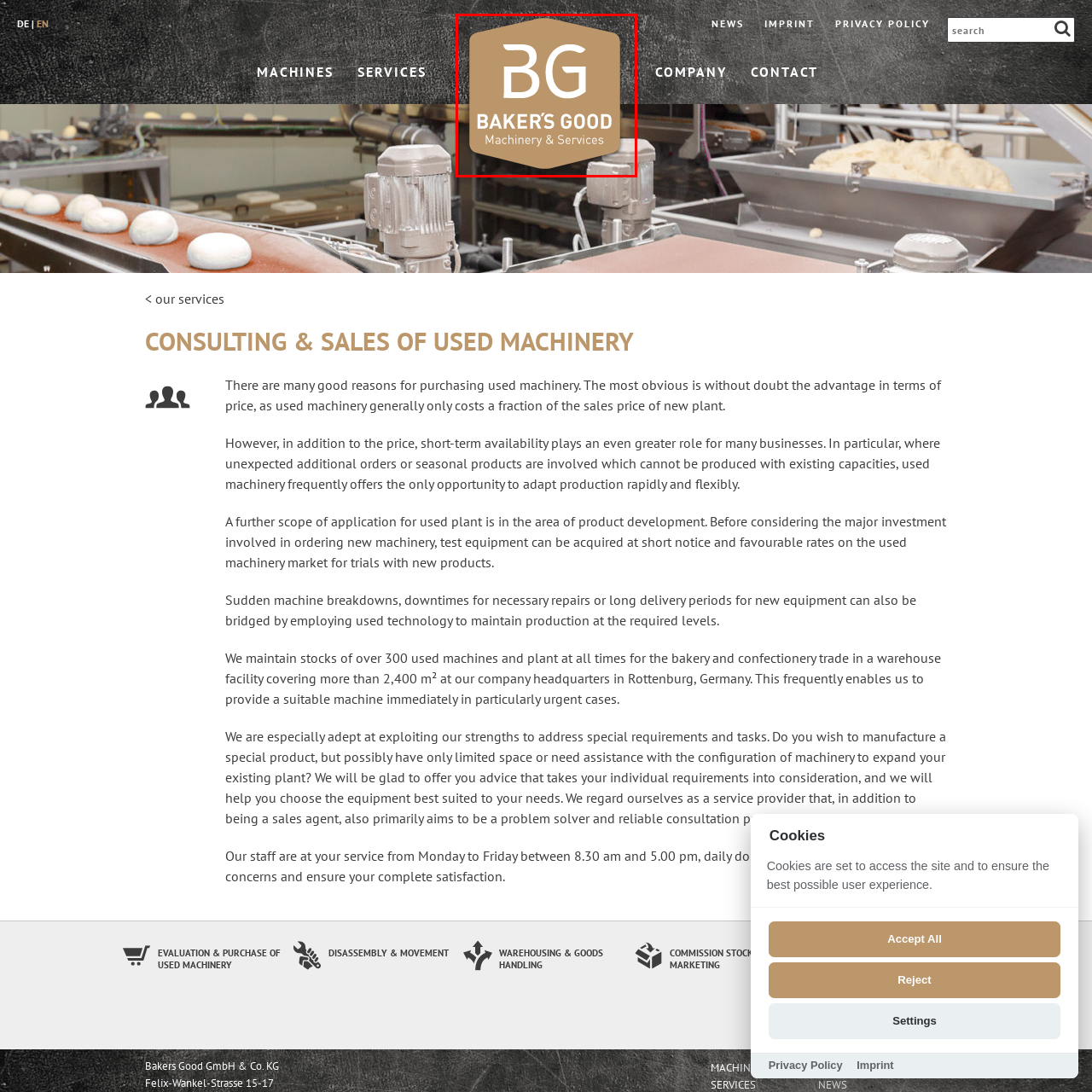Give a comprehensive description of the picture highlighted by the red border.

The image features the logo of "Baker's Good," a company specializing in machinery and services for the baking industry. The logo prominently displays the initials "BG" in a modern, bold font, emphasizing the company's focus on quality and reliability. Below the initials, the full name "BAKER'S GOOD" is indicated, accompanied by the tagline "Machinery & Services," which underscores the company’s dedication to providing both equipment and support to its clients. The hexagonal design of the logo adds a contemporary touch, making it visually appealing and memorable. This branding reflects Baker's Good's commitment to excellence in the bakery and confectionery sector.